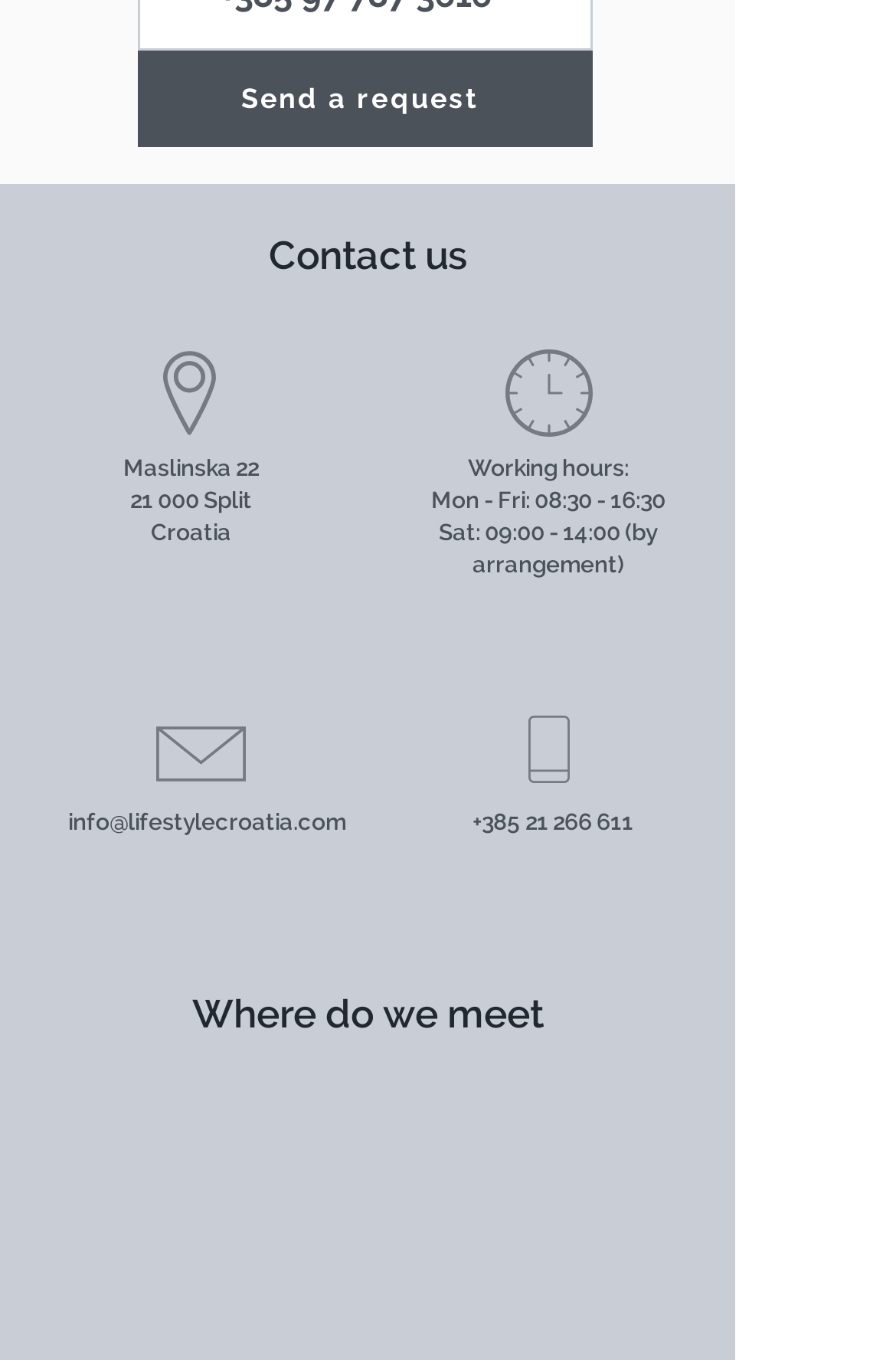What is the company's email address?
Look at the image and provide a short answer using one word or a phrase.

info@lifestylecroatia.com